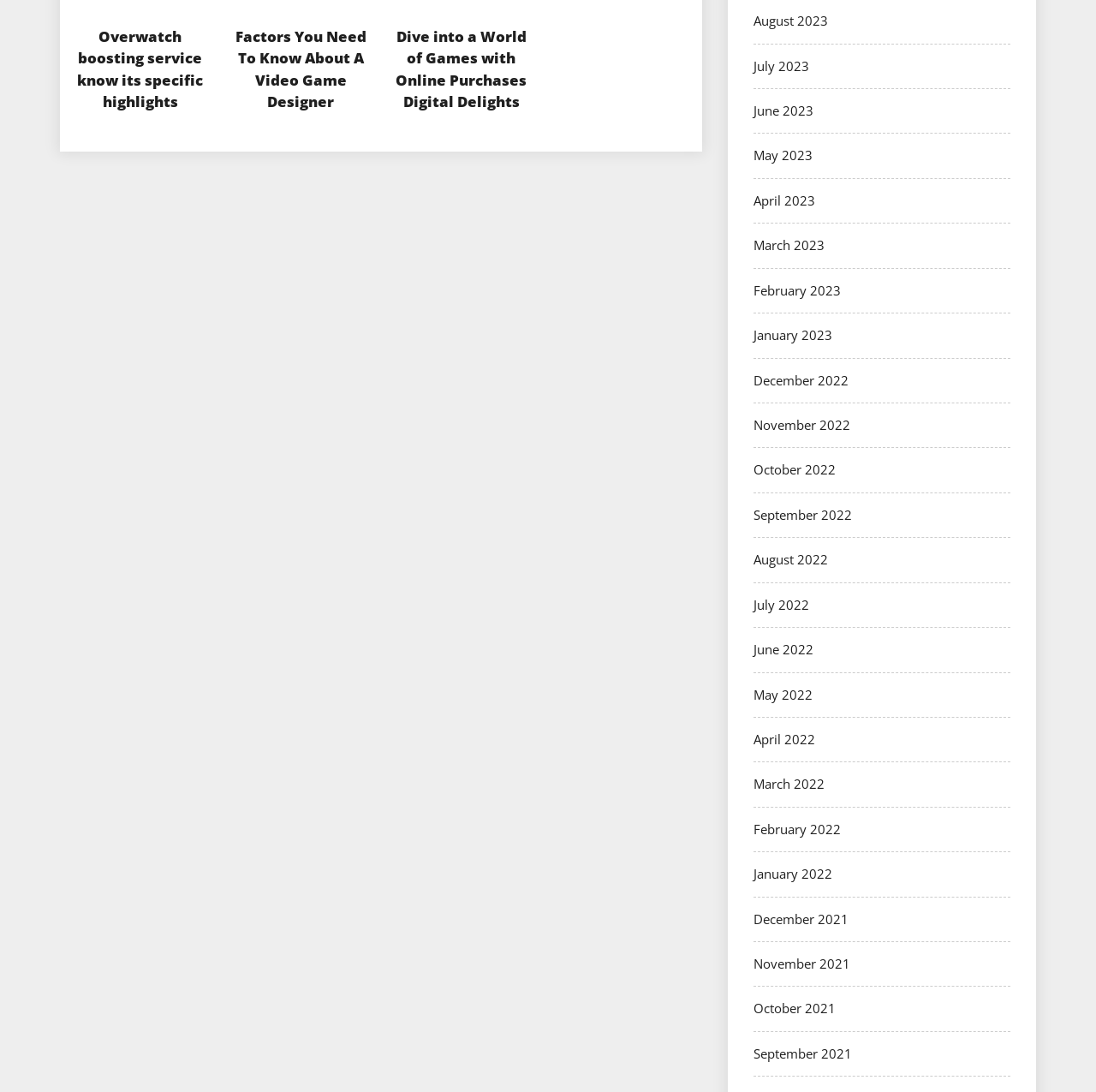Can you pinpoint the bounding box coordinates for the clickable element required for this instruction: "Explore digital delights in August 2023"? The coordinates should be four float numbers between 0 and 1, i.e., [left, top, right, bottom].

[0.688, 0.011, 0.755, 0.027]